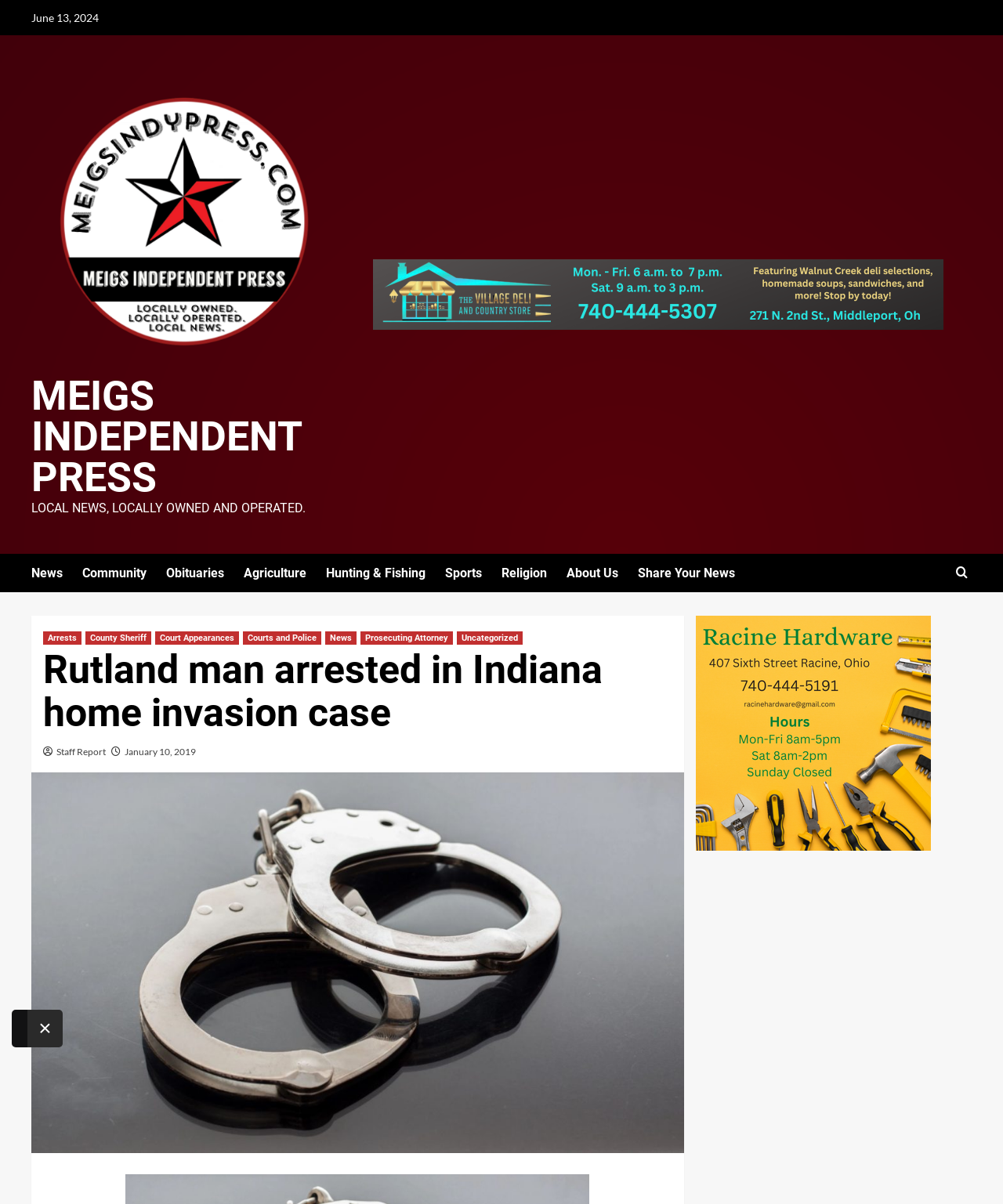Indicate the bounding box coordinates of the element that must be clicked to execute the instruction: "Visit the 'Meigs Independent Press' homepage". The coordinates should be given as four float numbers between 0 and 1, i.e., [left, top, right, bottom].

[0.031, 0.059, 0.336, 0.312]